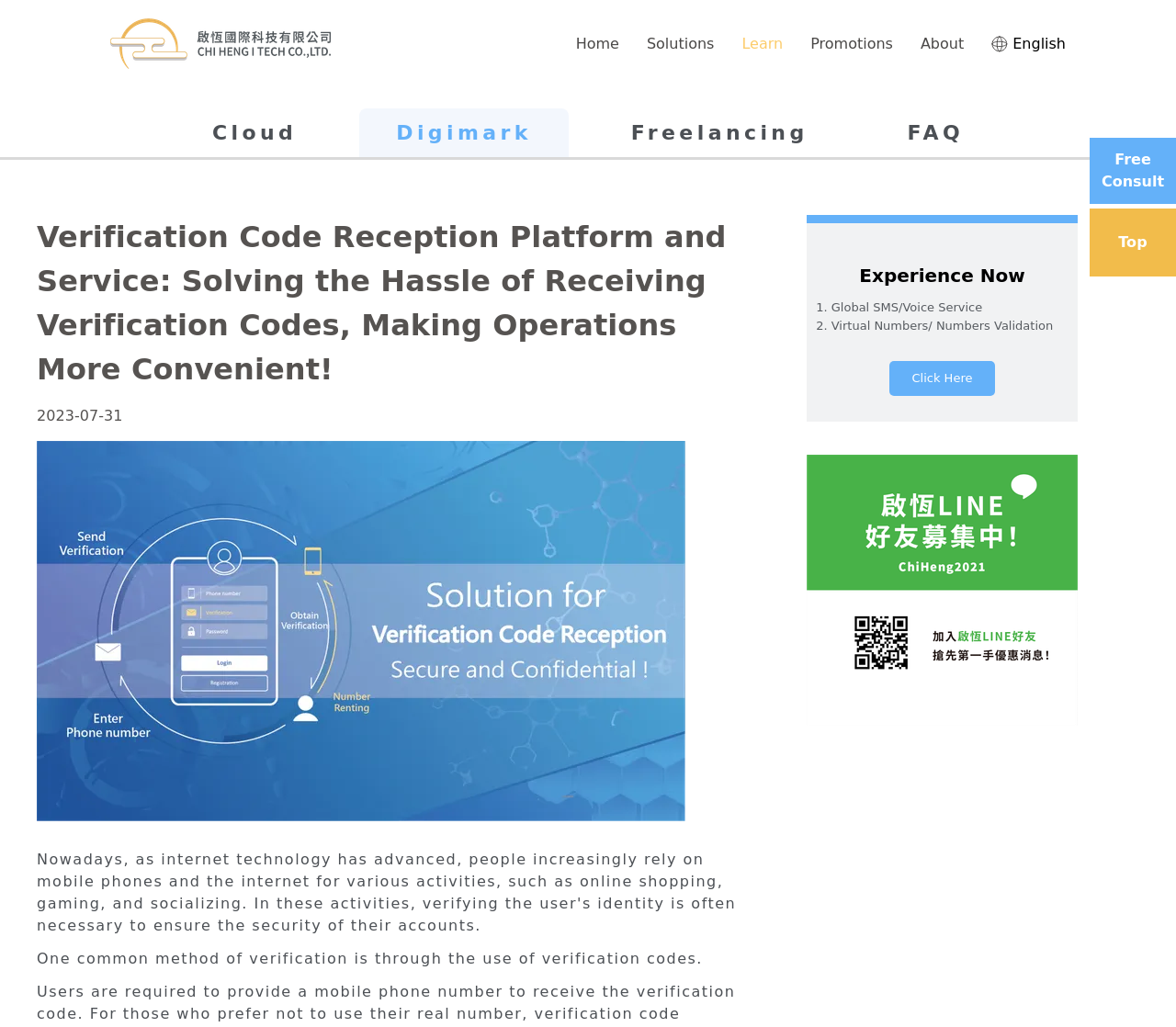Use a single word or phrase to answer the following:
What is the language of the webpage?

English